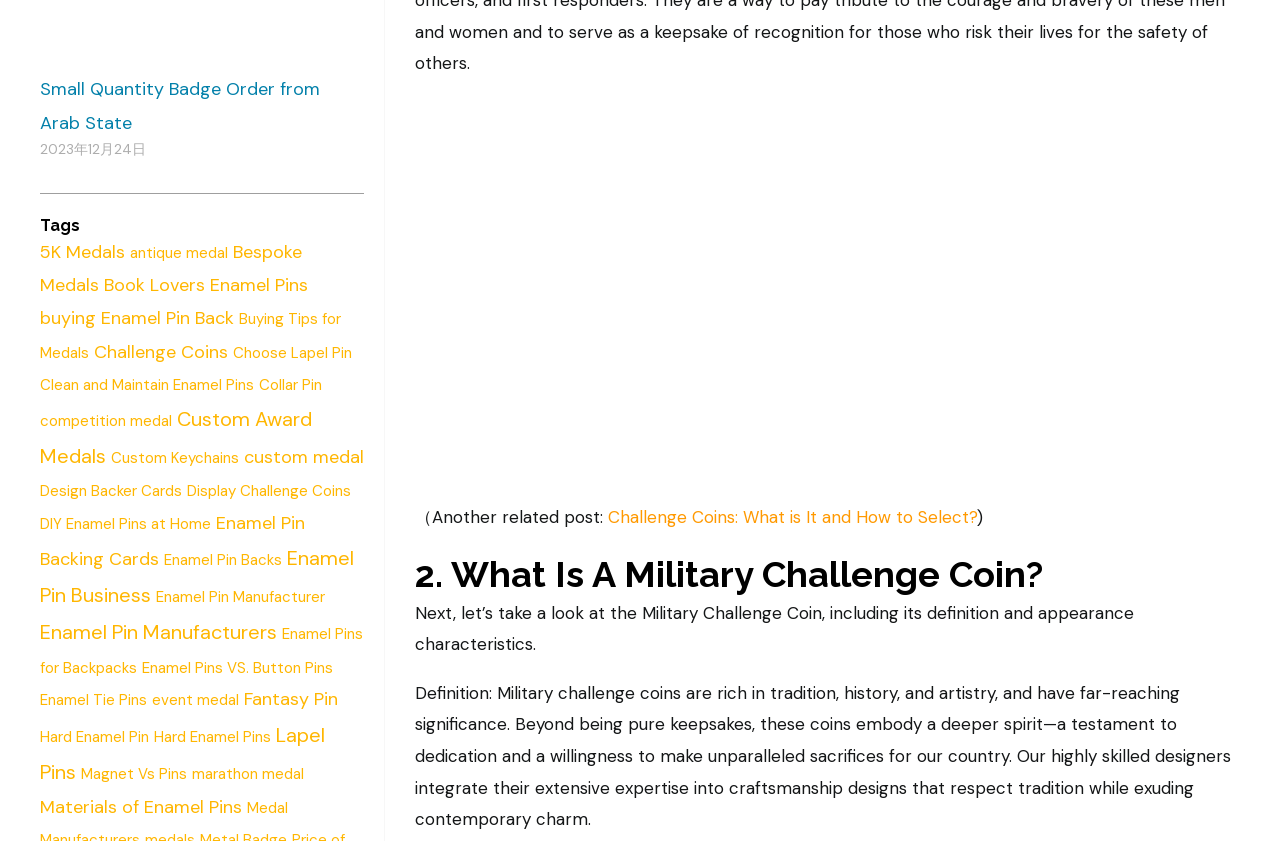Please study the image and answer the question comprehensively:
What is the topic of the heading 'Tags'?

I analyzed the links under the heading 'Tags' and found that they are all related to medals and enamel pins, including '5K Medals', 'antique medal', 'Bespoke Medals', and many others.